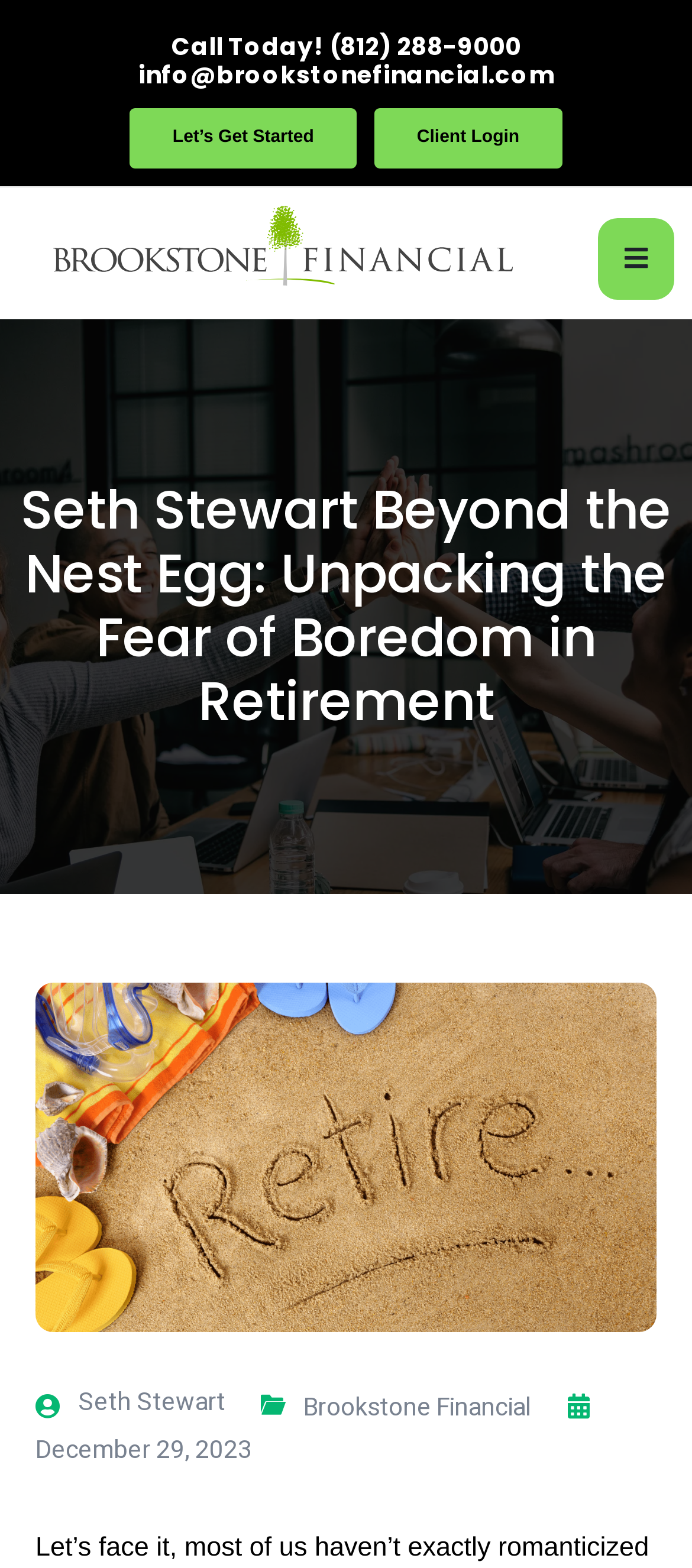Identify the first-level heading on the webpage and generate its text content.

Seth Stewart Beyond the Nest Egg: Unpacking the Fear of Boredom in Retirement